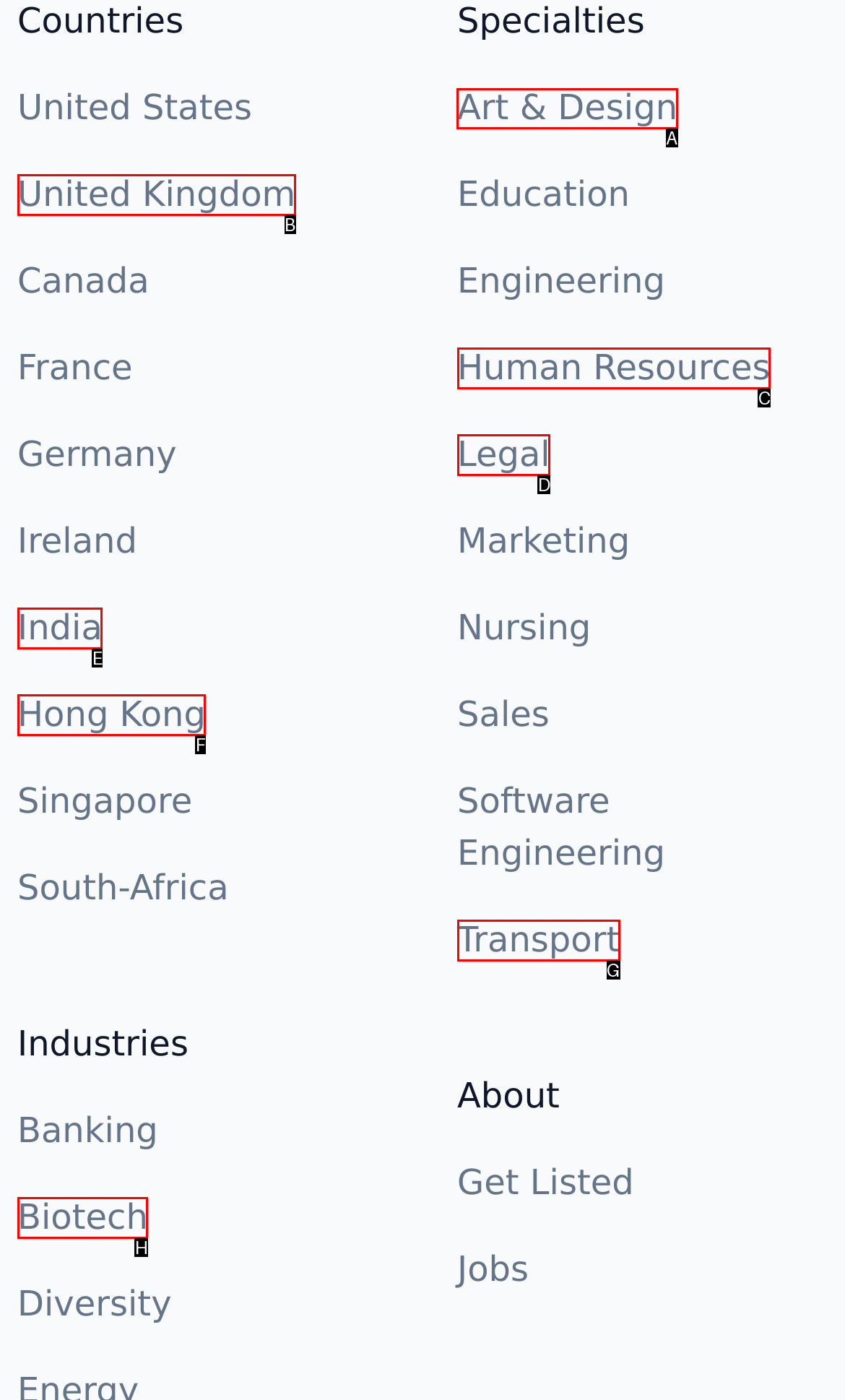Select the UI element that should be clicked to execute the following task: Learn about Art & Design
Provide the letter of the correct choice from the given options.

A